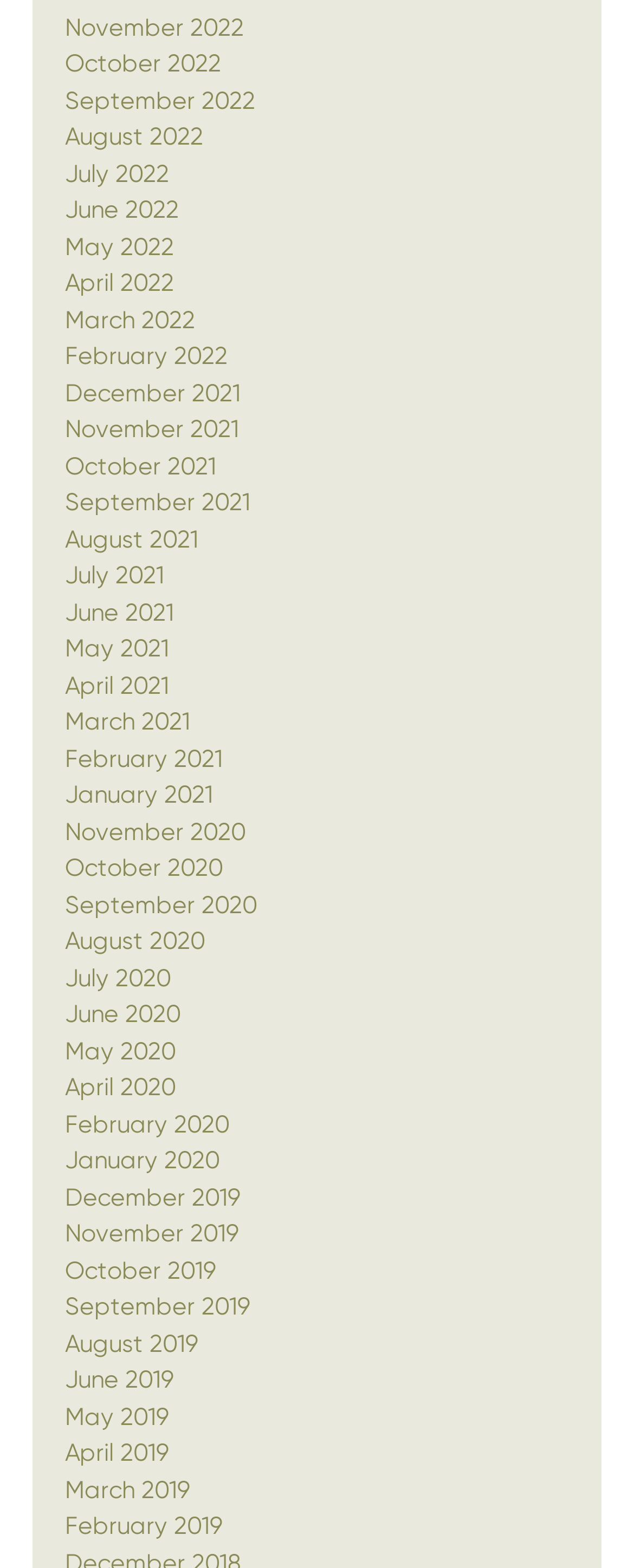Please identify the bounding box coordinates of the region to click in order to complete the task: "View January 2020". The coordinates must be four float numbers between 0 and 1, specified as [left, top, right, bottom].

[0.103, 0.731, 0.346, 0.75]